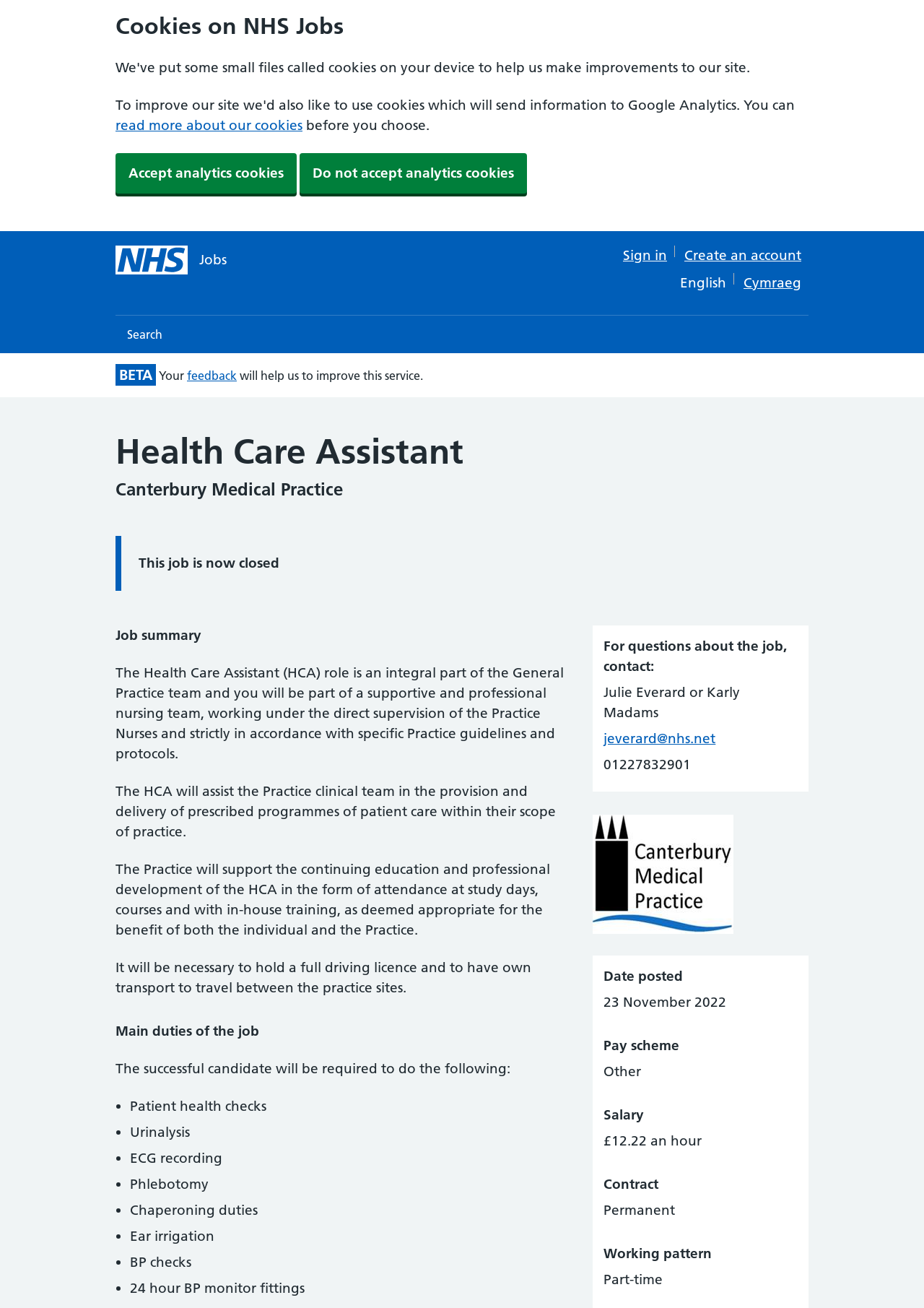What is the salary of the job?
Based on the visual details in the image, please answer the question thoroughly.

The salary can be found in the section 'Salary' which is located at the bottom of the job description page.